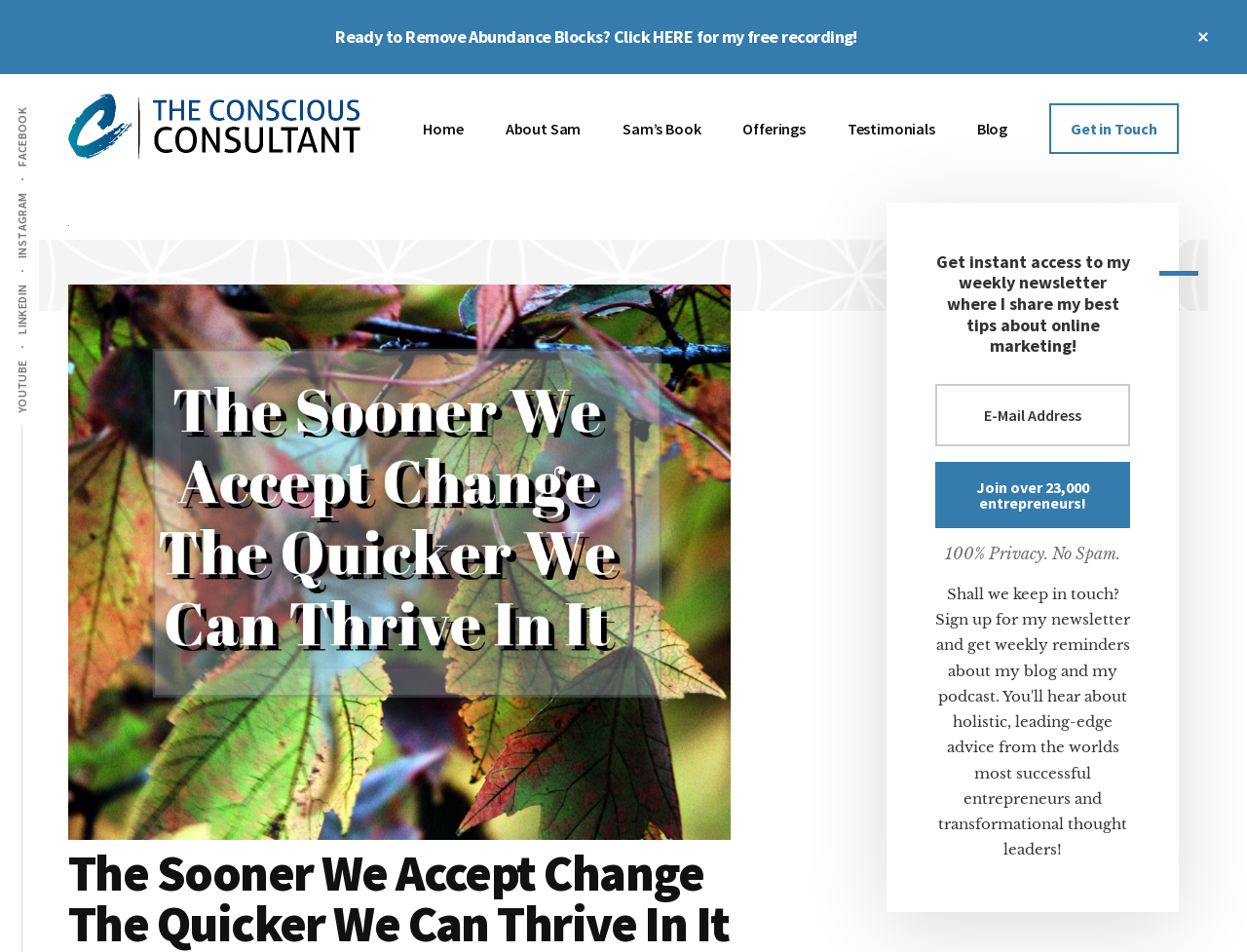Can you find the bounding box coordinates of the area I should click to execute the following instruction: "Visit the 'Home' page"?

[0.324, 0.108, 0.387, 0.162]